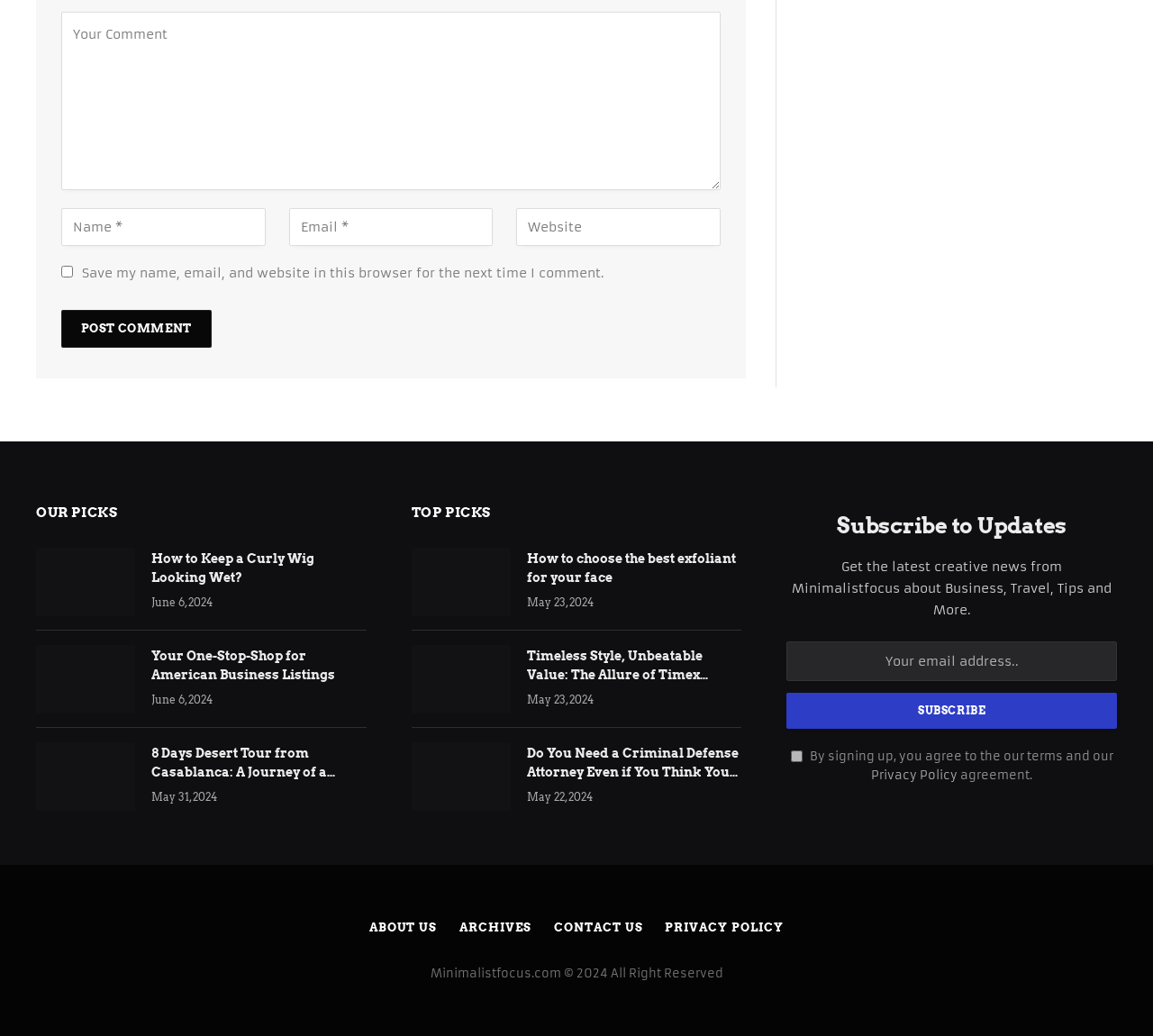Please identify the bounding box coordinates of the element on the webpage that should be clicked to follow this instruction: "Subscribe to updates". The bounding box coordinates should be given as four float numbers between 0 and 1, formatted as [left, top, right, bottom].

[0.682, 0.619, 0.969, 0.657]